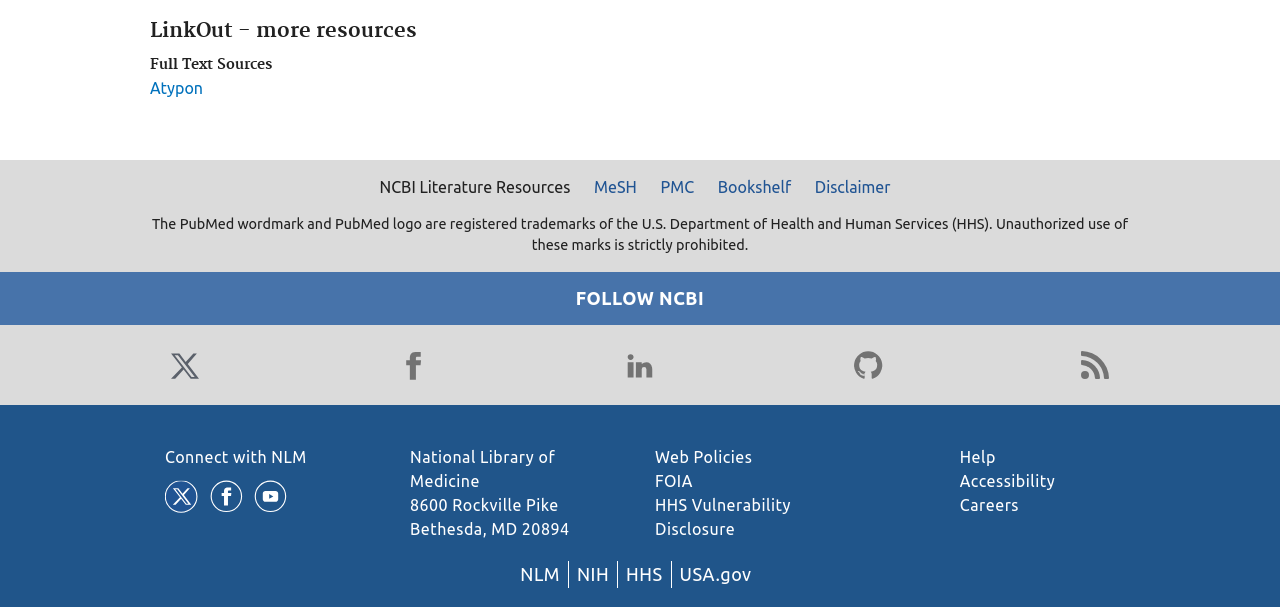Locate the bounding box coordinates of the UI element described by: "HHS Vulnerability Disclosure". The bounding box coordinates should consist of four float numbers between 0 and 1, i.e., [left, top, right, bottom].

[0.512, 0.817, 0.618, 0.886]